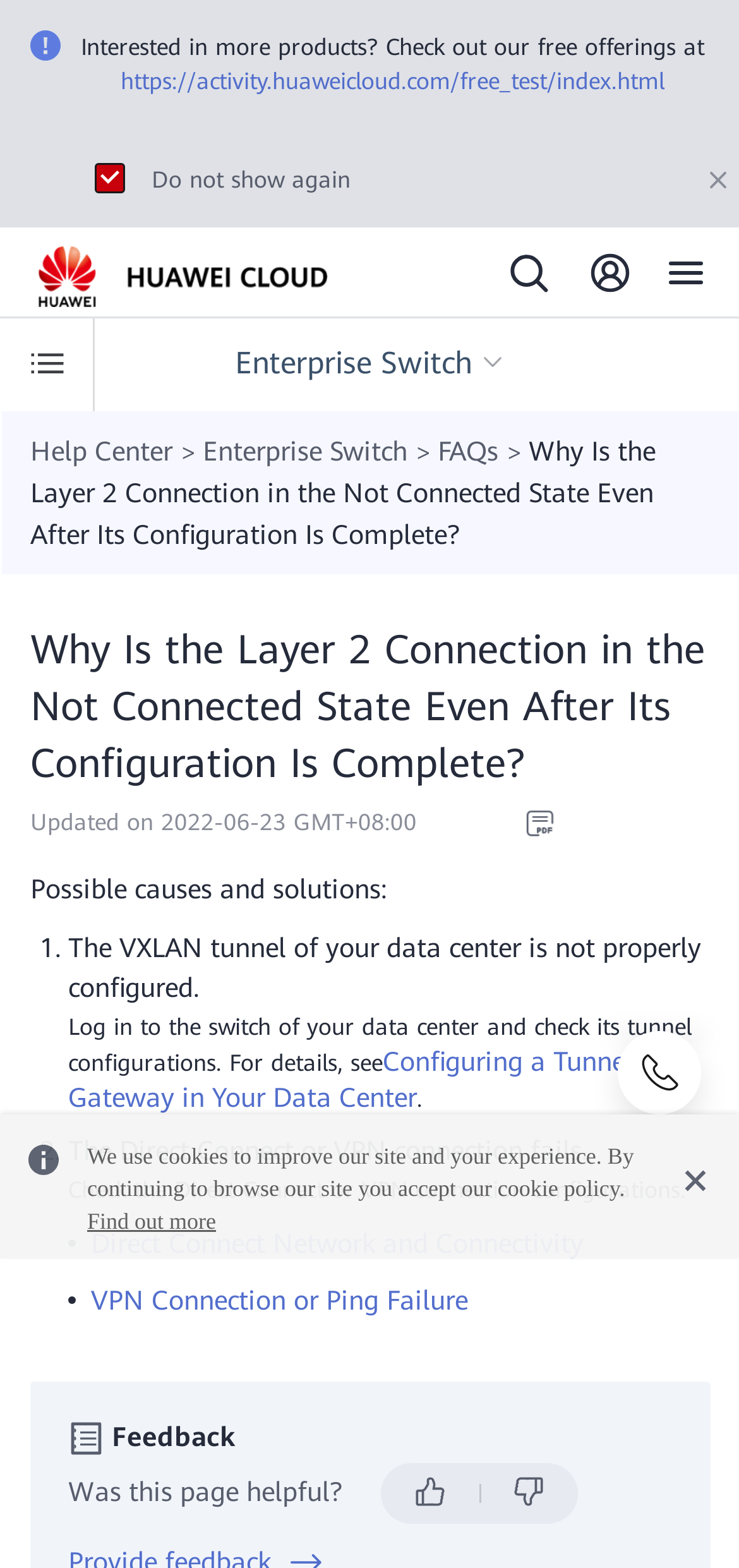Review the image closely and give a comprehensive answer to the question: How many links are provided for further reading on tunnel configurations?

I found a link with the text 'Configuring a Tunnel Gateway in Your Data Center' which provides further reading on tunnel configurations. There is only one such link on the webpage.